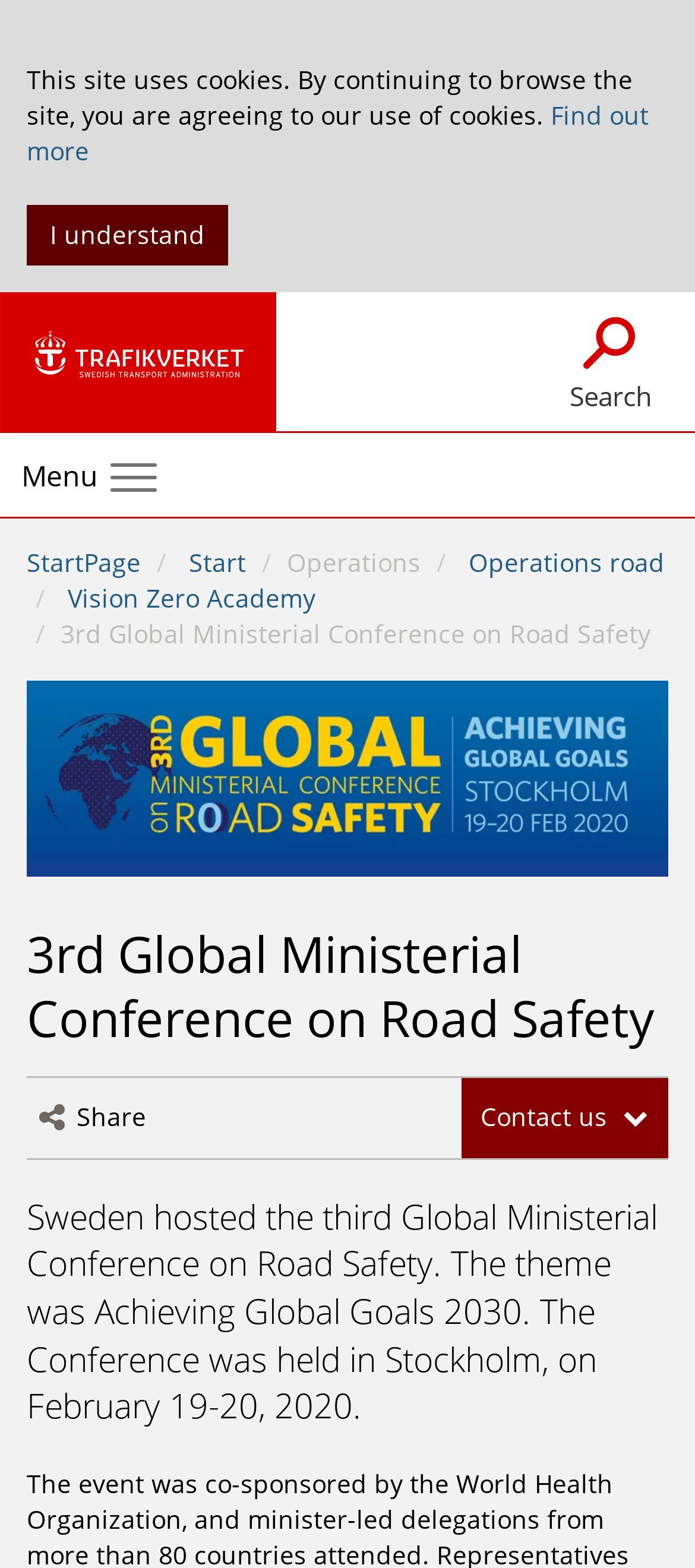Pinpoint the bounding box coordinates of the clickable area needed to execute the instruction: "Contact us". The coordinates should be specified as four float numbers between 0 and 1, i.e., [left, top, right, bottom].

[0.663, 0.687, 0.962, 0.738]